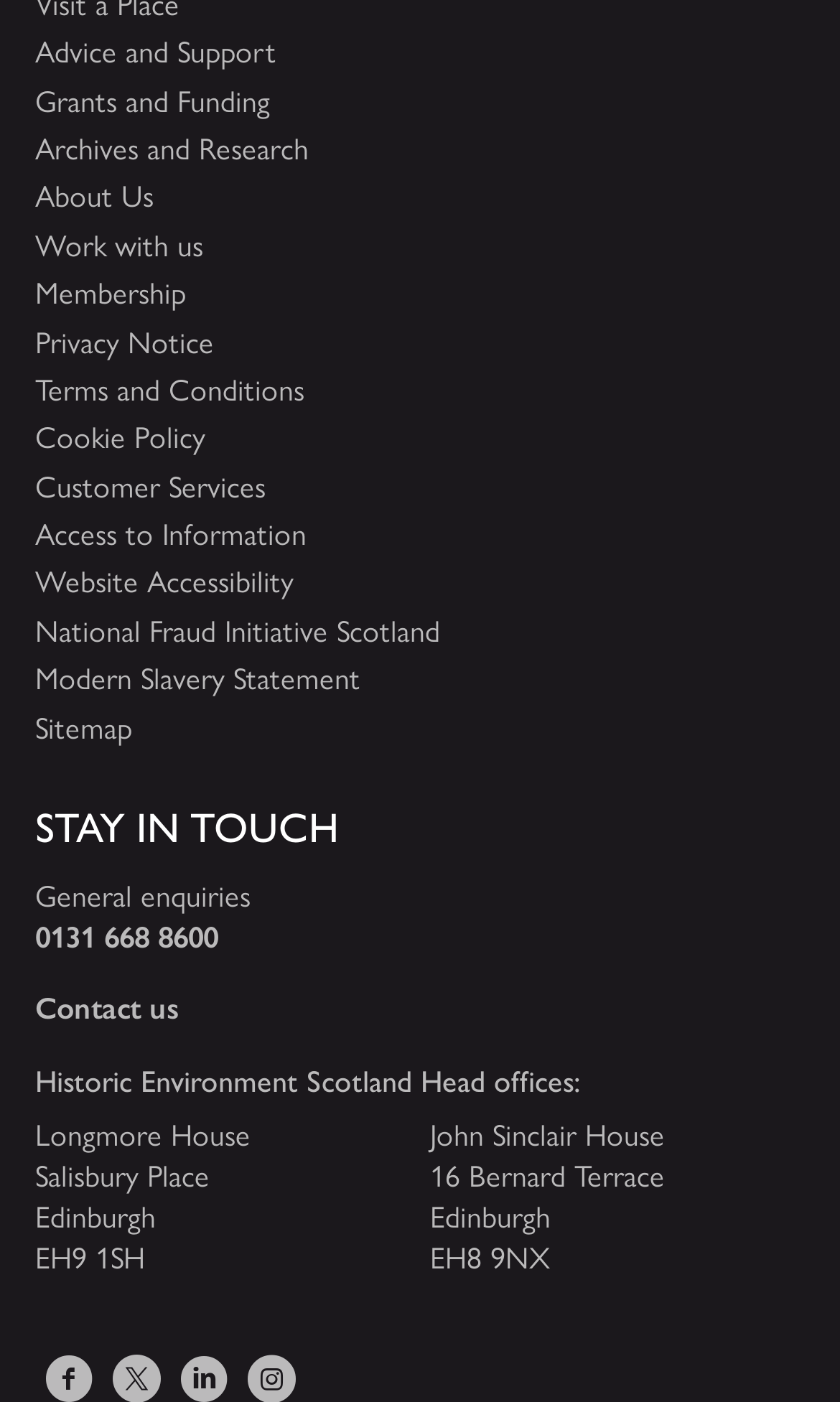Give a concise answer using one word or a phrase to the following question:
How many links are hidden on this webpage?

15